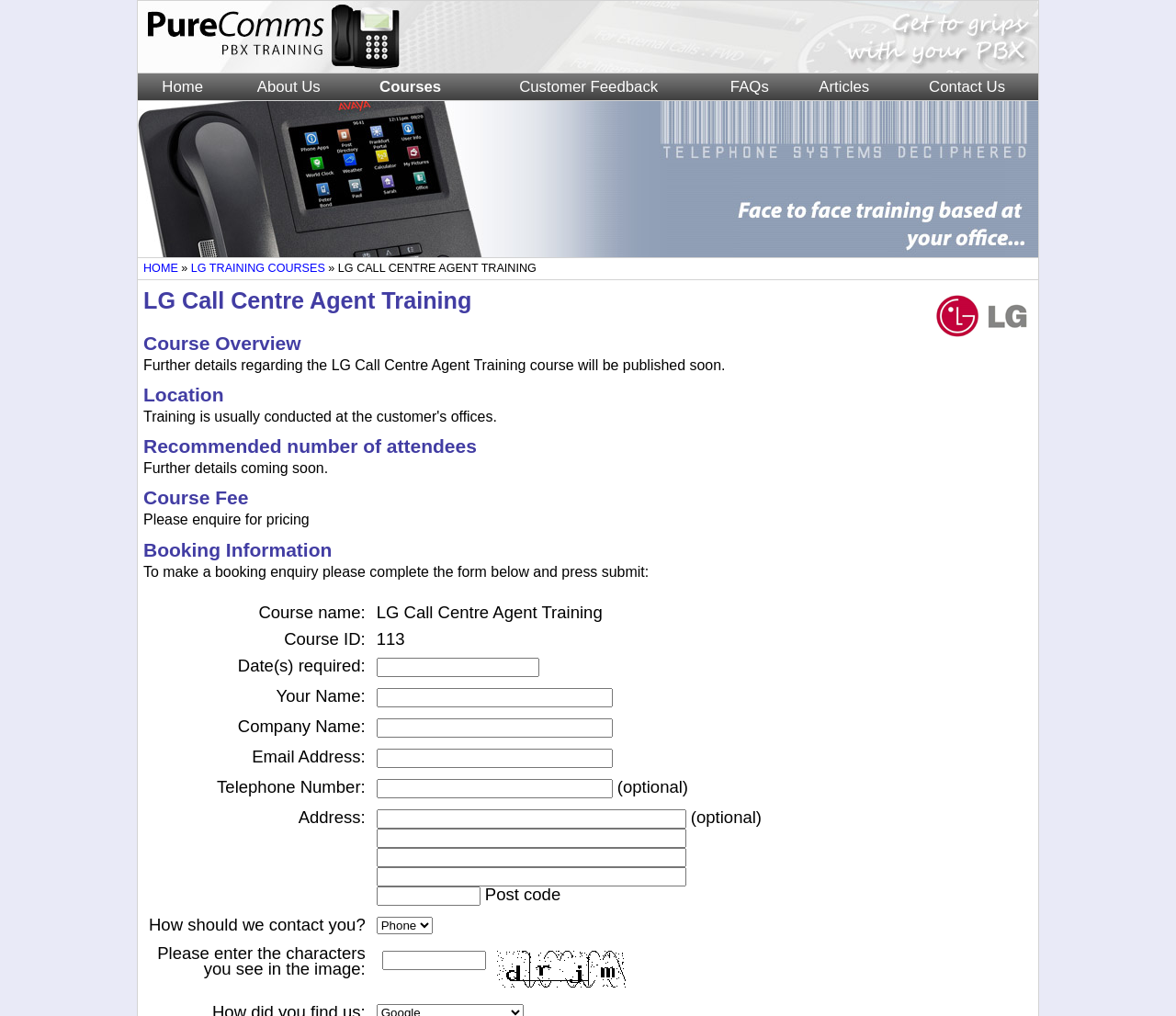Please specify the bounding box coordinates of the element that should be clicked to execute the given instruction: 'Click LG Call Centre Agent Training'. Ensure the coordinates are four float numbers between 0 and 1, expressed as [left, top, right, bottom].

[0.787, 0.276, 0.883, 0.346]